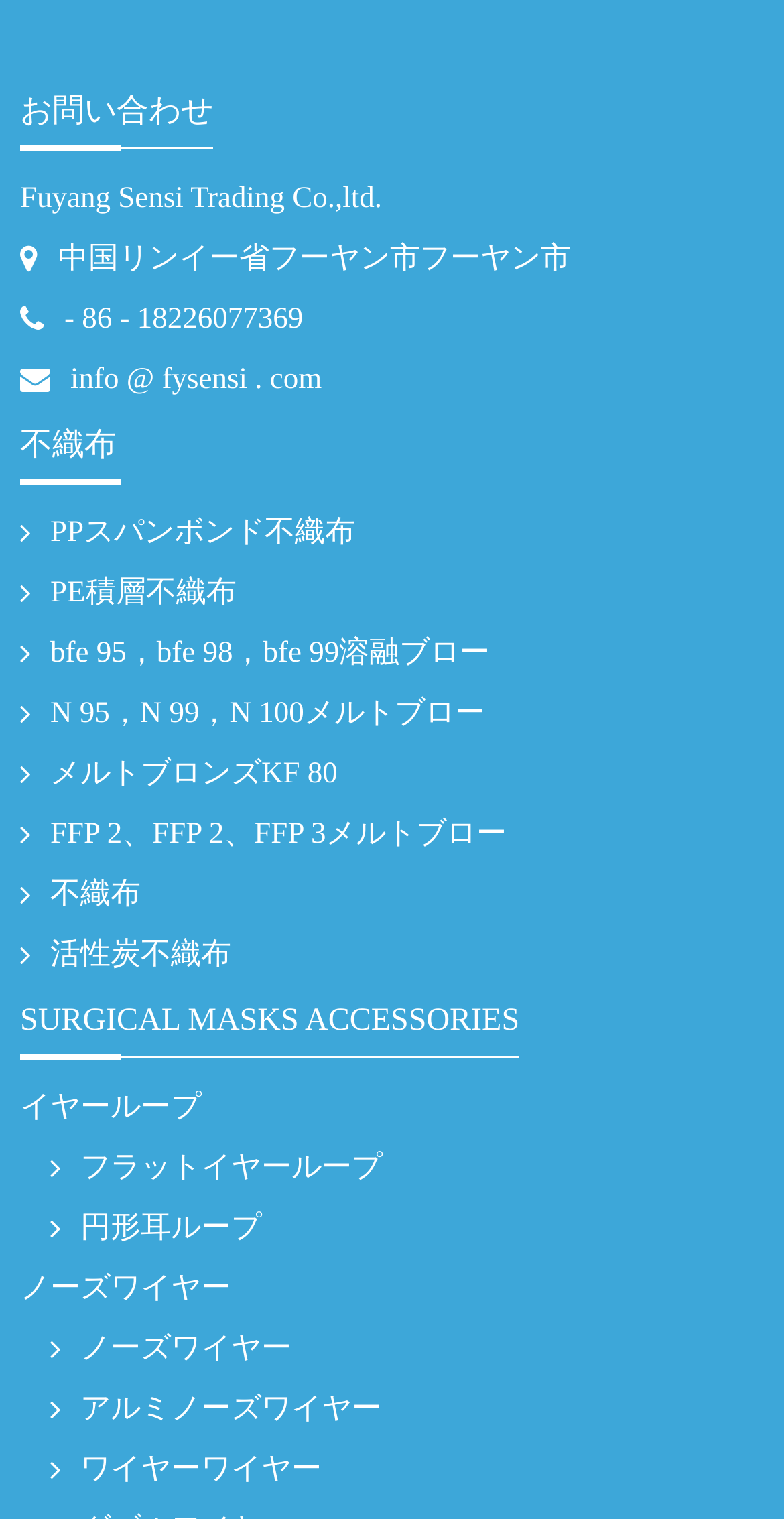Provide the bounding box coordinates for the UI element described in this sentence: "メルトブロンズKF 80". The coordinates should be four float values between 0 and 1, i.e., [left, top, right, bottom].

[0.064, 0.49, 0.431, 0.53]